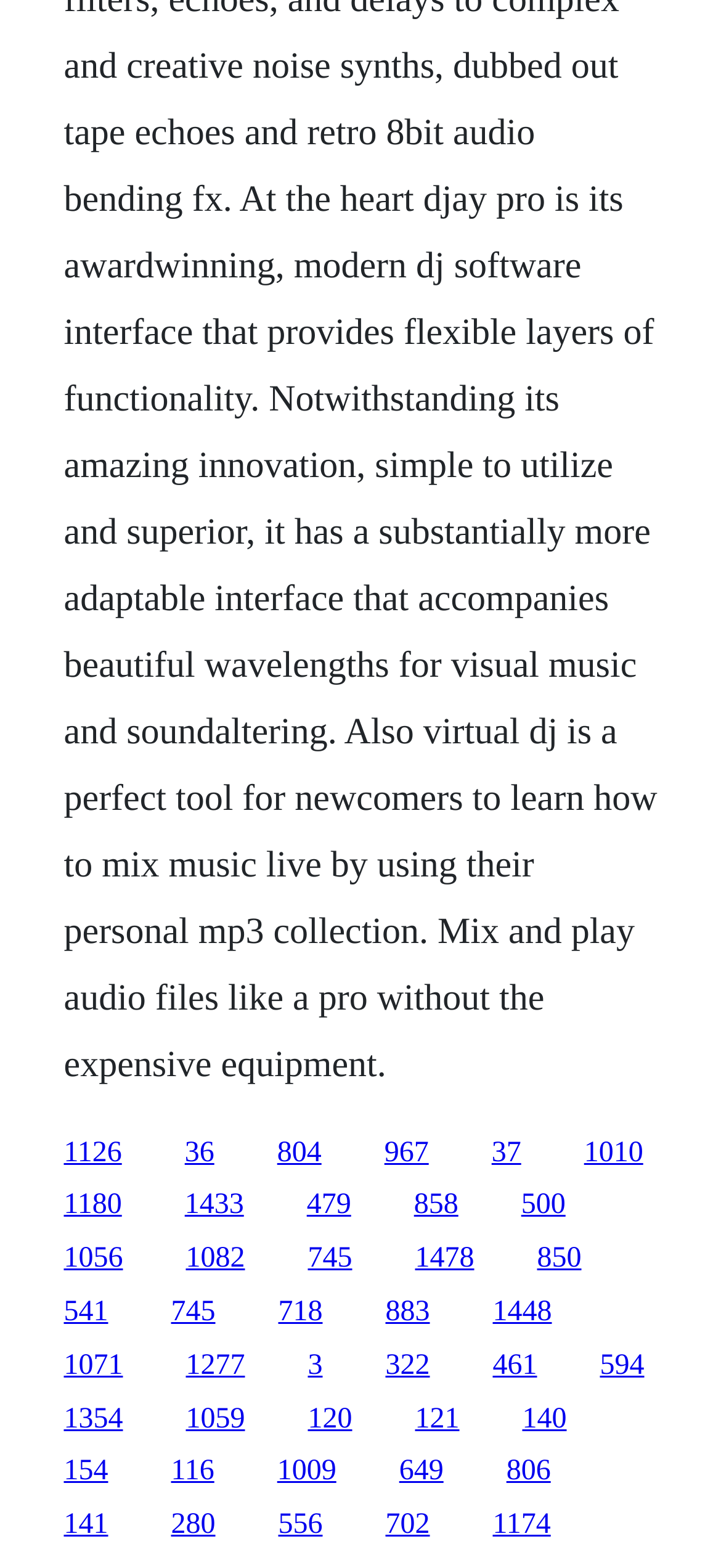Pinpoint the bounding box coordinates of the clickable area necessary to execute the following instruction: "visit the third link". The coordinates should be given as four float numbers between 0 and 1, namely [left, top, right, bottom].

[0.384, 0.725, 0.446, 0.745]